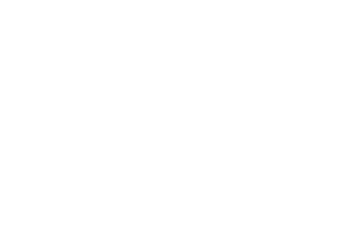Describe thoroughly the contents of the image.

The image features a graphical representation related to "GigaMare Training Solutions," specifically highlighted within the context of its Maritime Training program. Positioned under the section of "Maritime Training," this image symbolizes the innovative and hands-on approach the organization takes towards training. It emphasizes the focus on unique simulations and practical learning experiences designed to cultivate skills essential for maritime operations. This visual serves to enhance the thematic message of the program, showcasing the commitment to developing competent future professionals in the maritime sector.